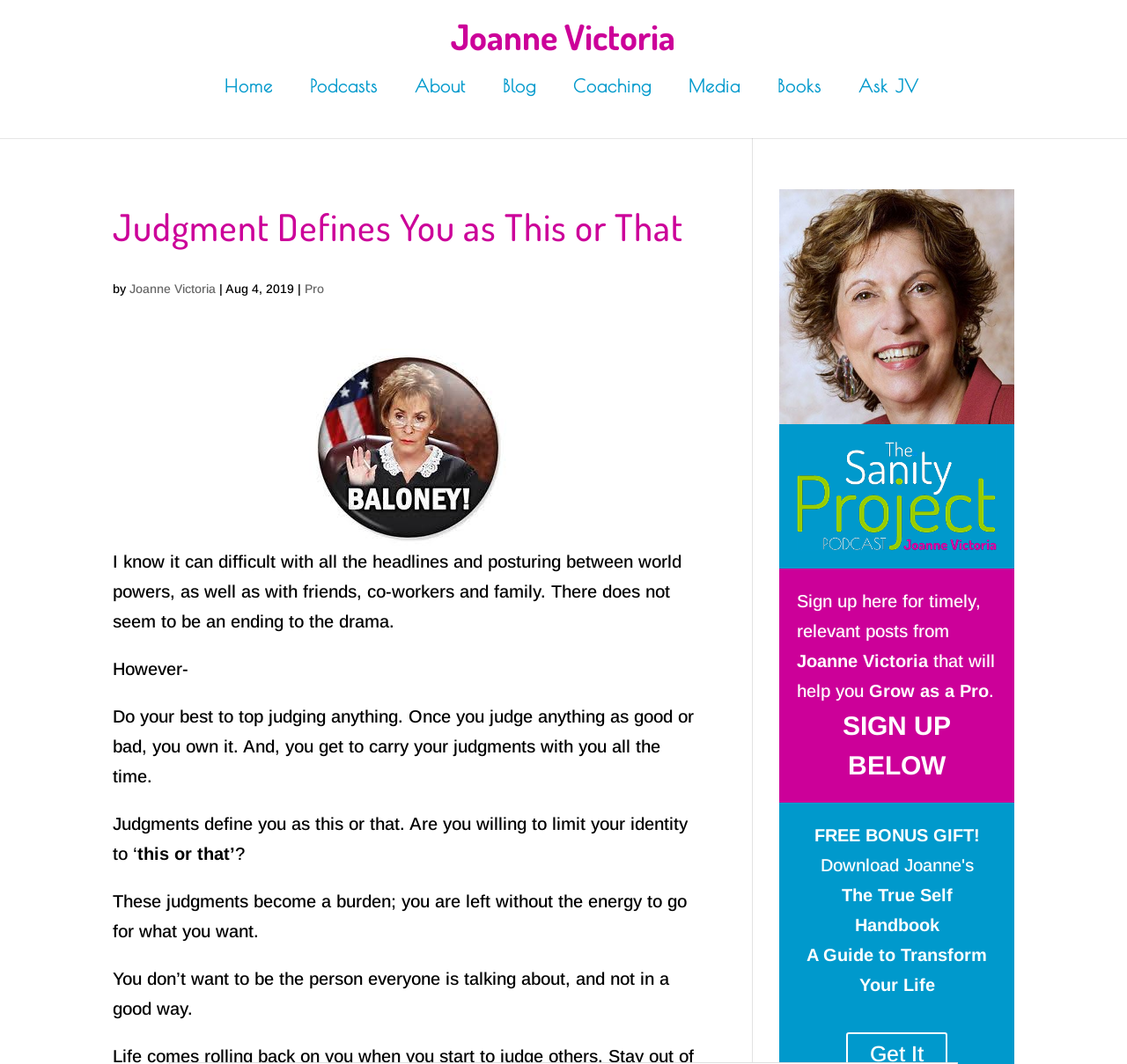What is the topic of the article?
Based on the content of the image, thoroughly explain and answer the question.

The topic of the article can be inferred from the heading and the content of the webpage, which discusses the concept of judgment and its effects on individuals.